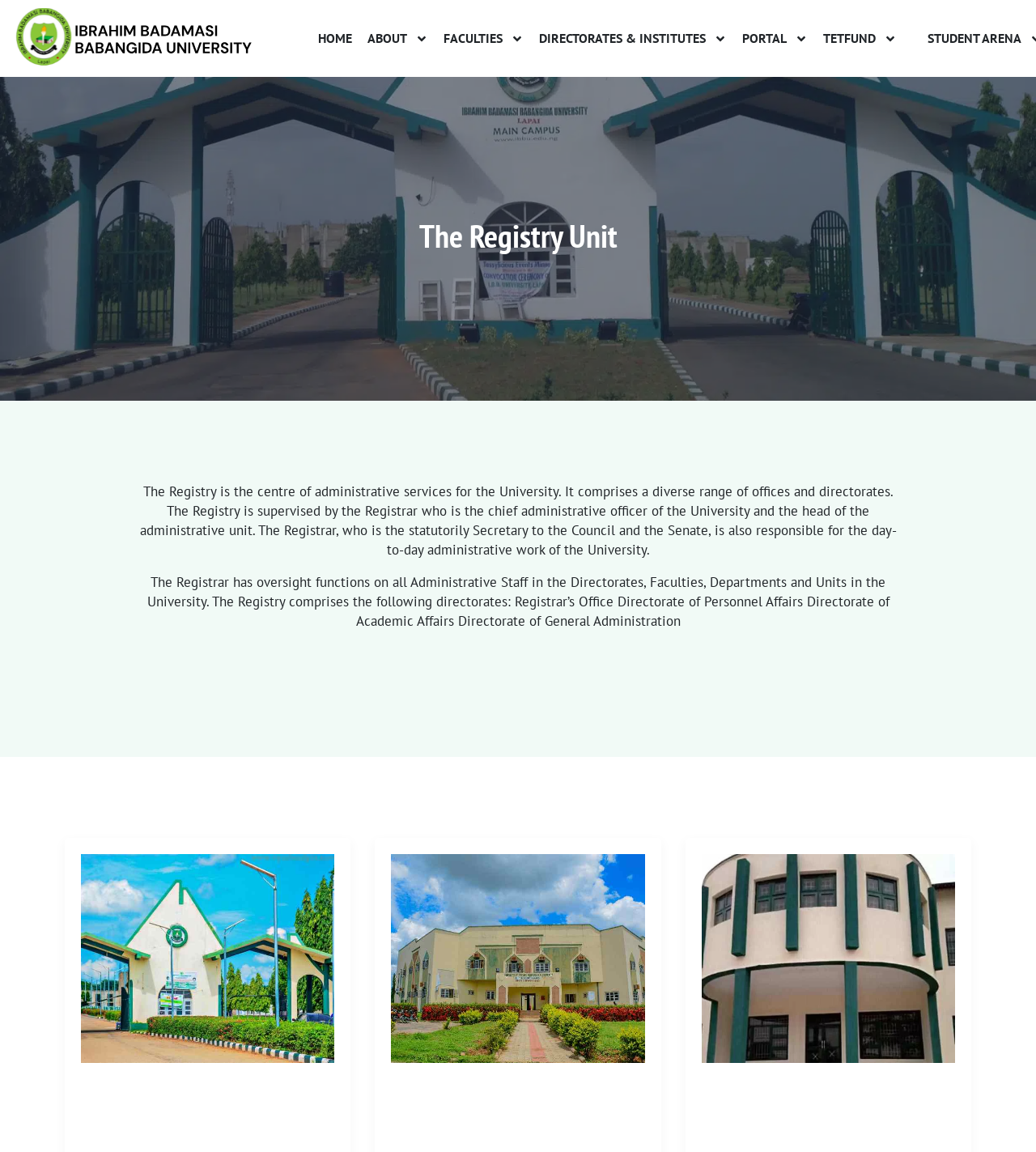Detail the various sections and features of the webpage.

The webpage is about the Registry Unit of IBBU Lapai. At the top, there are seven links: an empty link, followed by "HOME", "ABOUT", "FACULTIES", "DIRECTORATES & INSTITUTES", "PORTAL", "TETFUND", and another empty link. Each link has a small image to its right. 

Below the links, there is a heading "The Registry Unit" in the middle of the page. Underneath the heading, there is a paragraph of text that describes the role of the Registry Unit in the university, stating that it is the center of administrative services and comprises various offices and directorates. 

Further down, there is another paragraph of text that explains the responsibilities of the Registrar, including oversight functions on administrative staff in different departments and units. This paragraph also lists the directorates that make up the Registry, including the Registrar's Office, Directorate of Personnel Affairs, Directorate of Academic Affairs, and Directorate of General Administration.